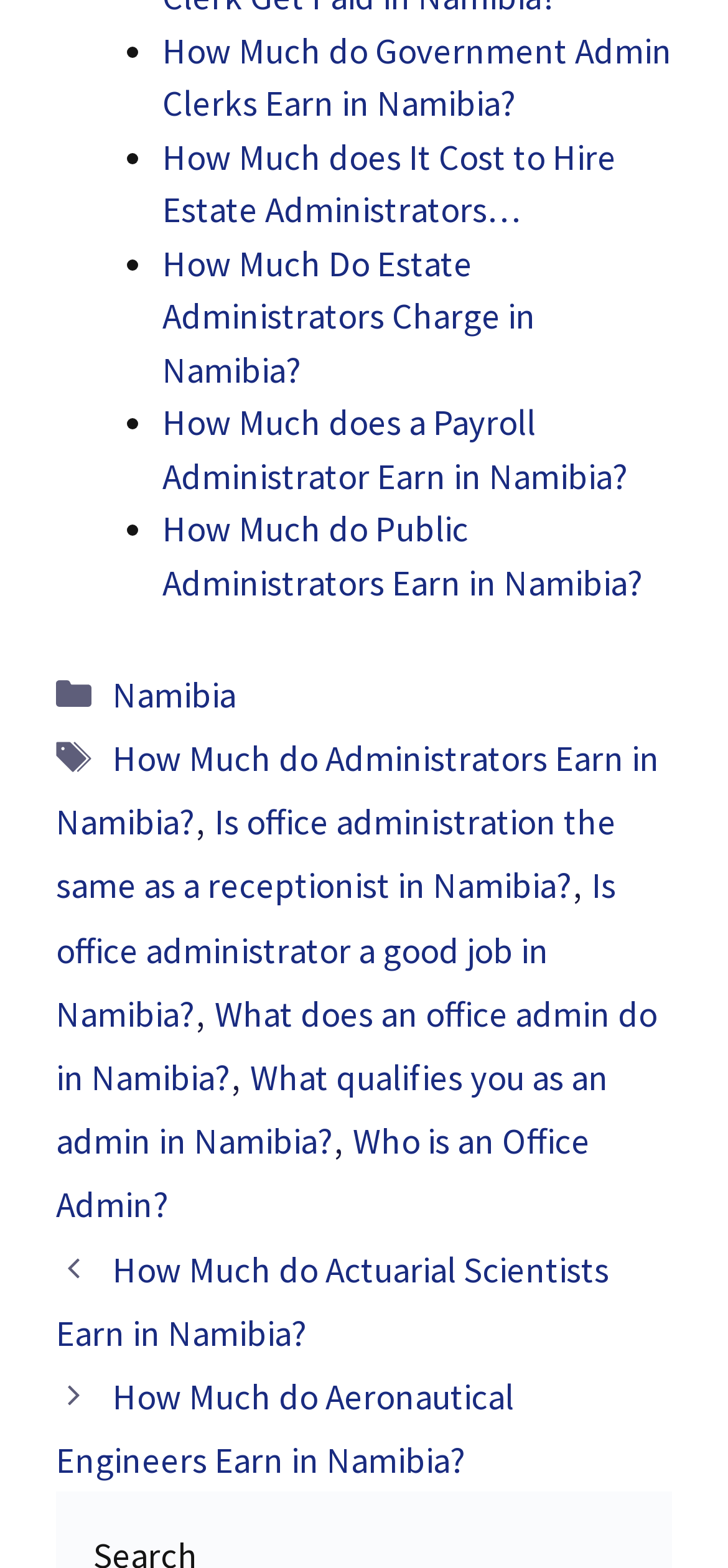Identify the bounding box coordinates of the element that should be clicked to fulfill this task: "View 'Categories'". The coordinates should be provided as four float numbers between 0 and 1, i.e., [left, top, right, bottom].

[0.152, 0.424, 0.373, 0.452]